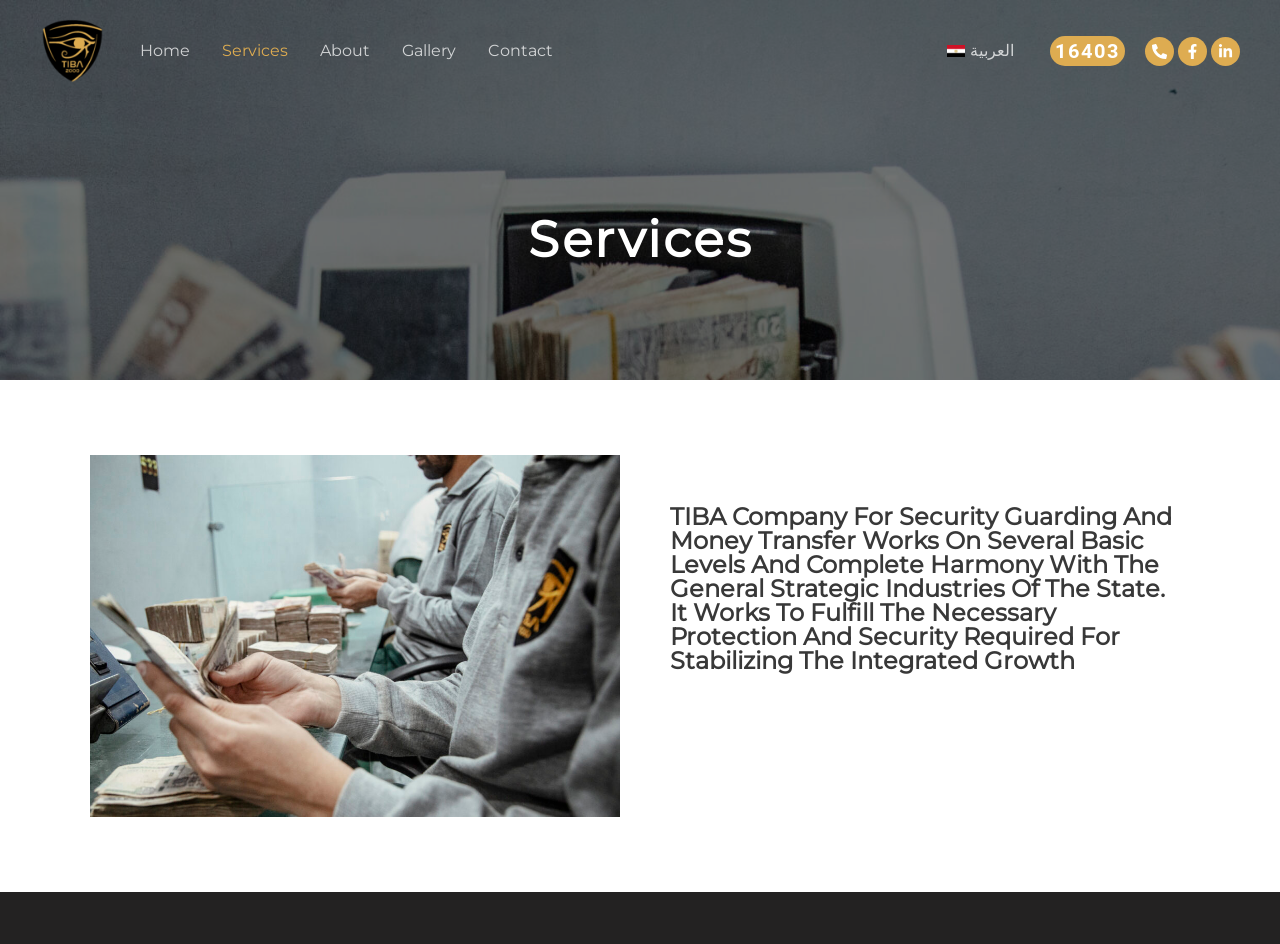Specify the bounding box coordinates of the area that needs to be clicked to achieve the following instruction: "visit facebook page".

[0.92, 0.039, 0.943, 0.069]